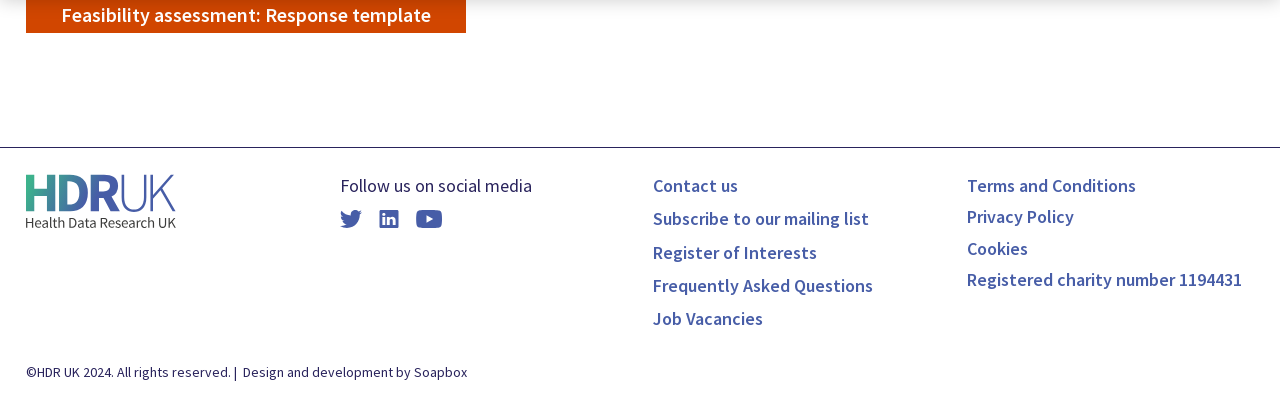Determine the bounding box coordinates for the area that should be clicked to carry out the following instruction: "View Job Vacancies".

[0.51, 0.755, 0.596, 0.813]